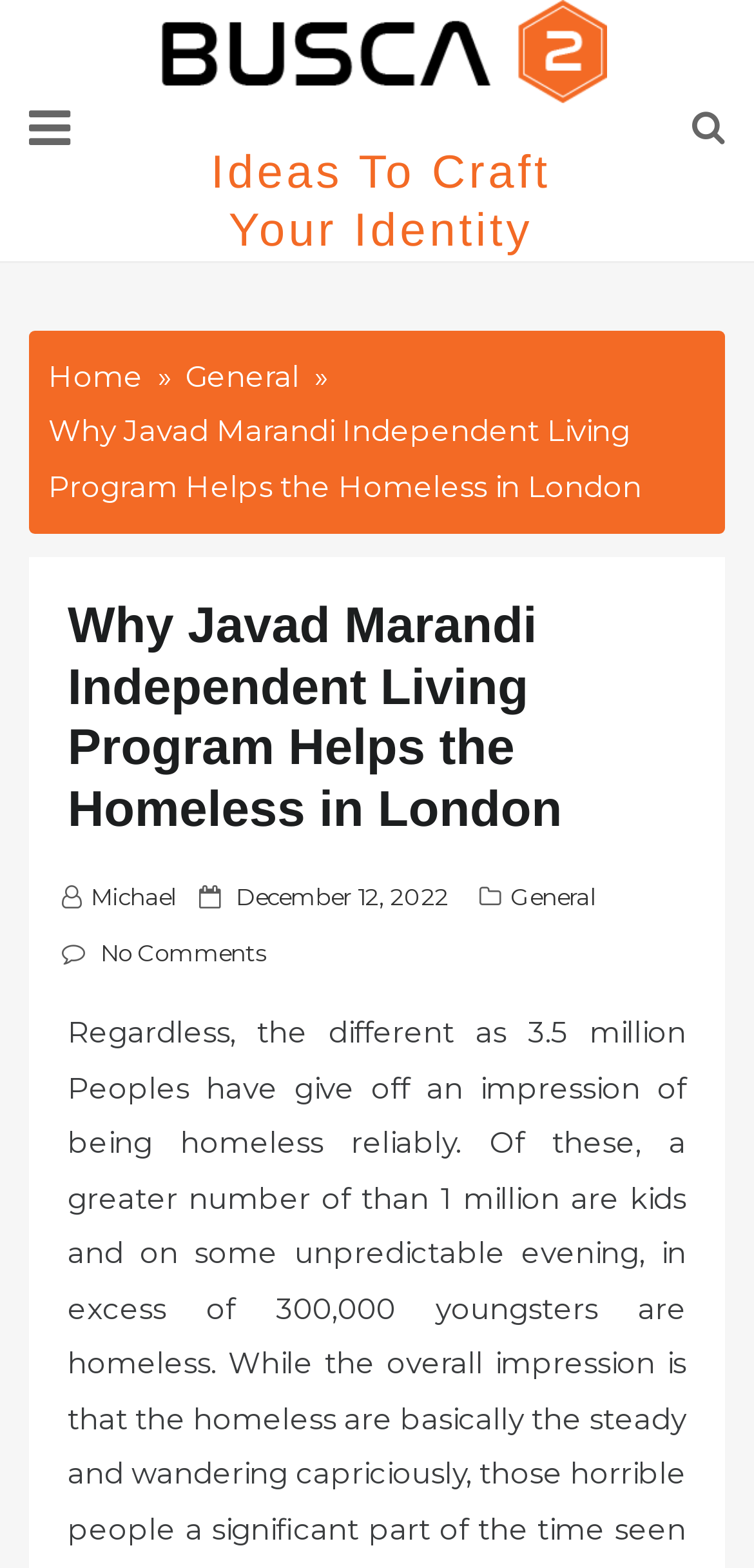Determine the bounding box coordinates for the area that needs to be clicked to fulfill this task: "Read the article posted by 'Michael'". The coordinates must be given as four float numbers between 0 and 1, i.e., [left, top, right, bottom].

[0.121, 0.563, 0.233, 0.582]